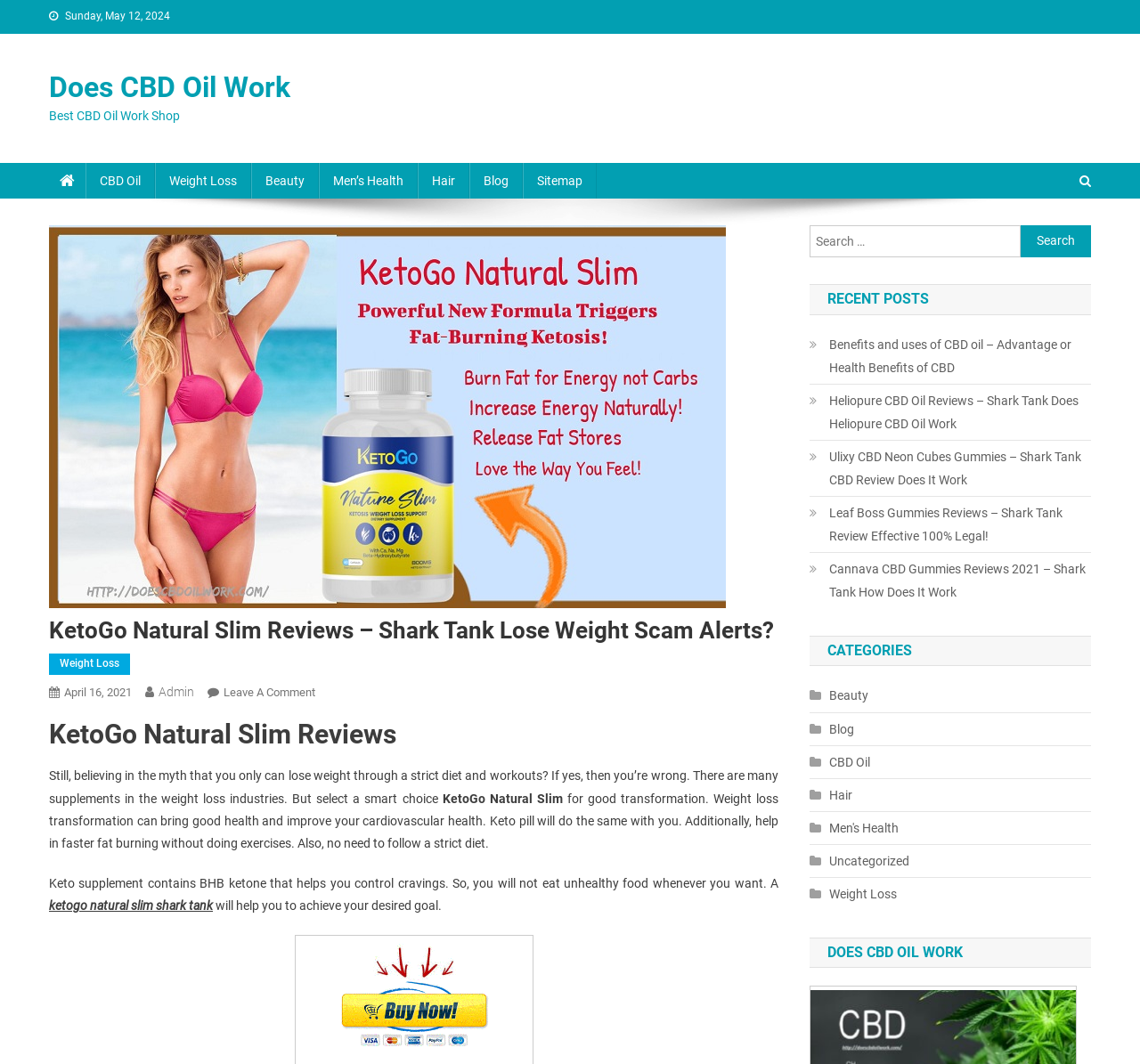Please find the main title text of this webpage.

KetoGo Natural Slim Reviews – Shark Tank Lose Weight Scam Alerts?